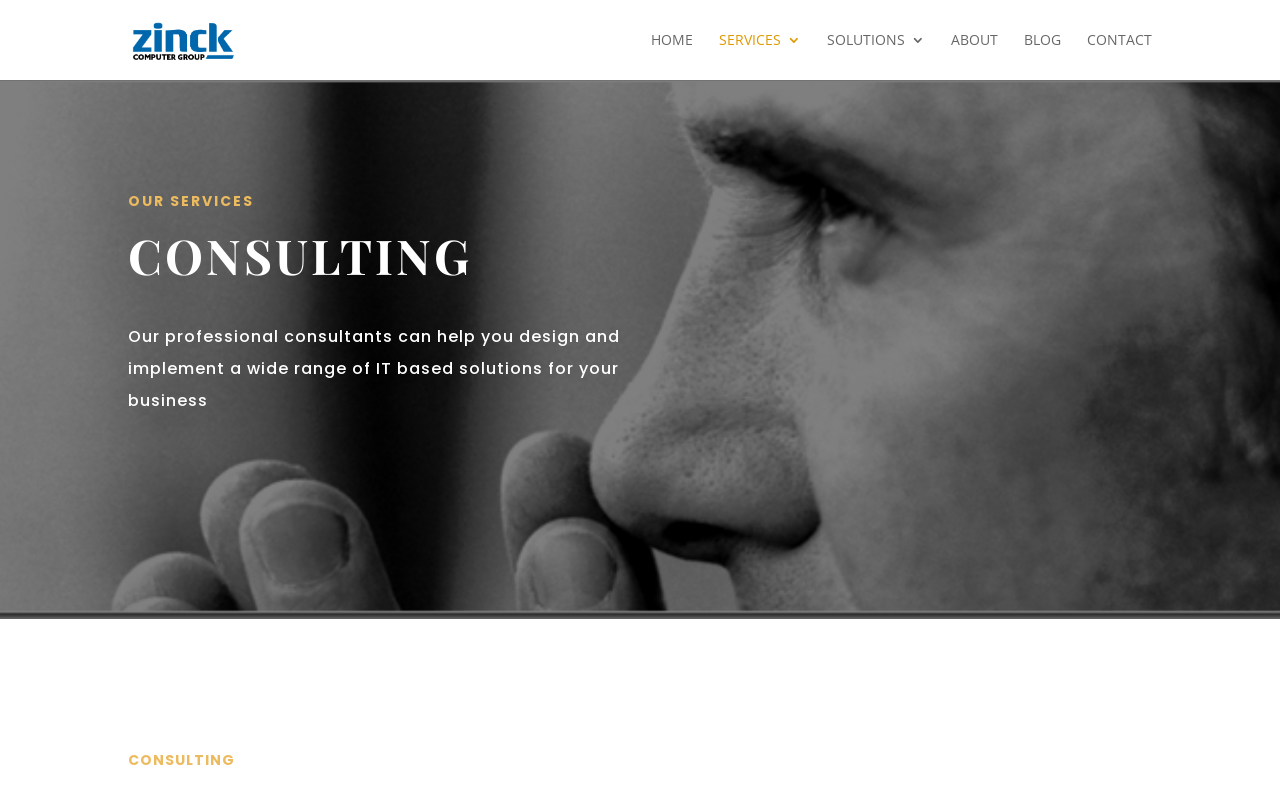Give a one-word or phrase response to the following question: How many headings are there on the webpage?

2